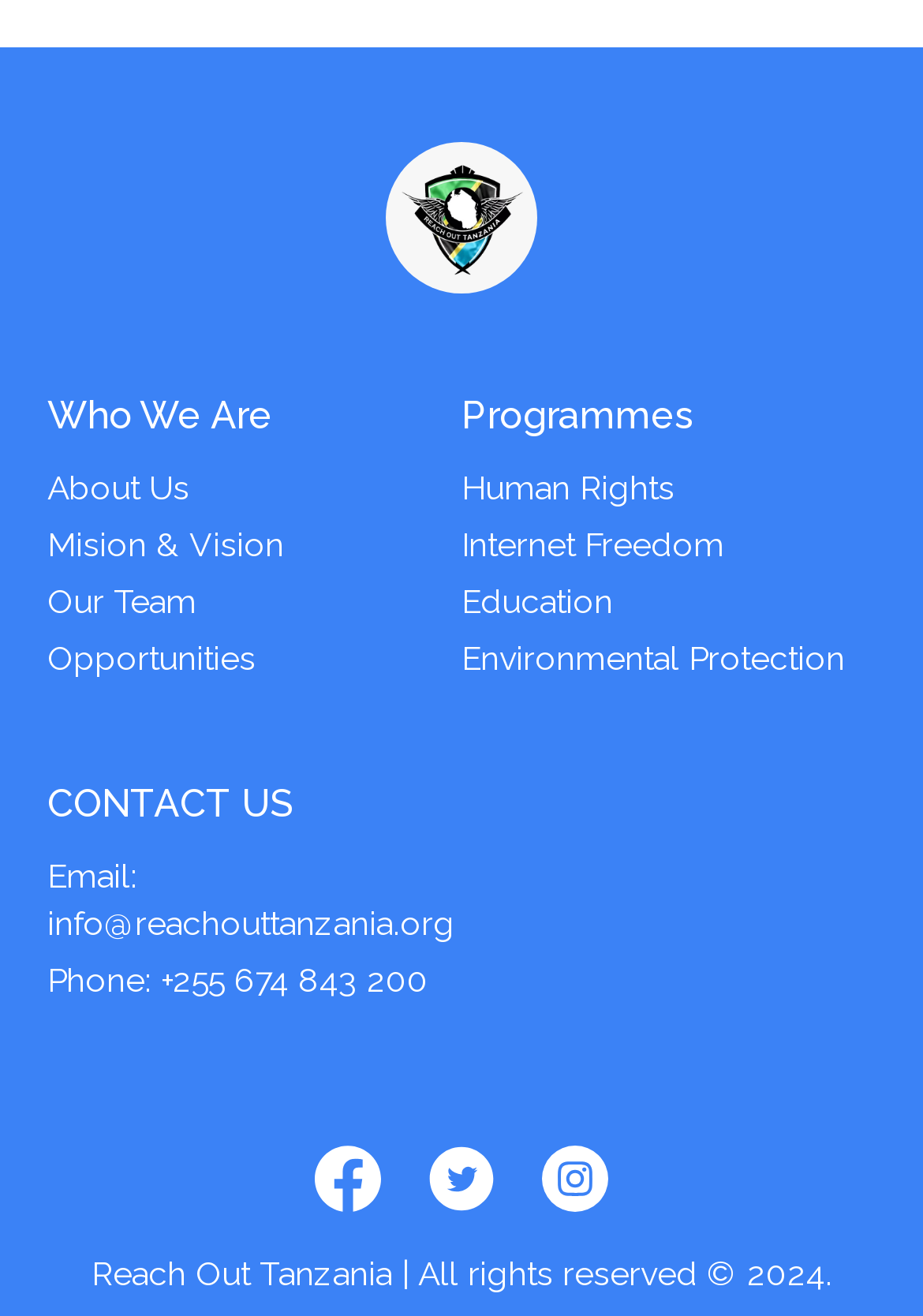What social media platform is represented by the first icon?
Using the picture, provide a one-word or short phrase answer.

Facebook